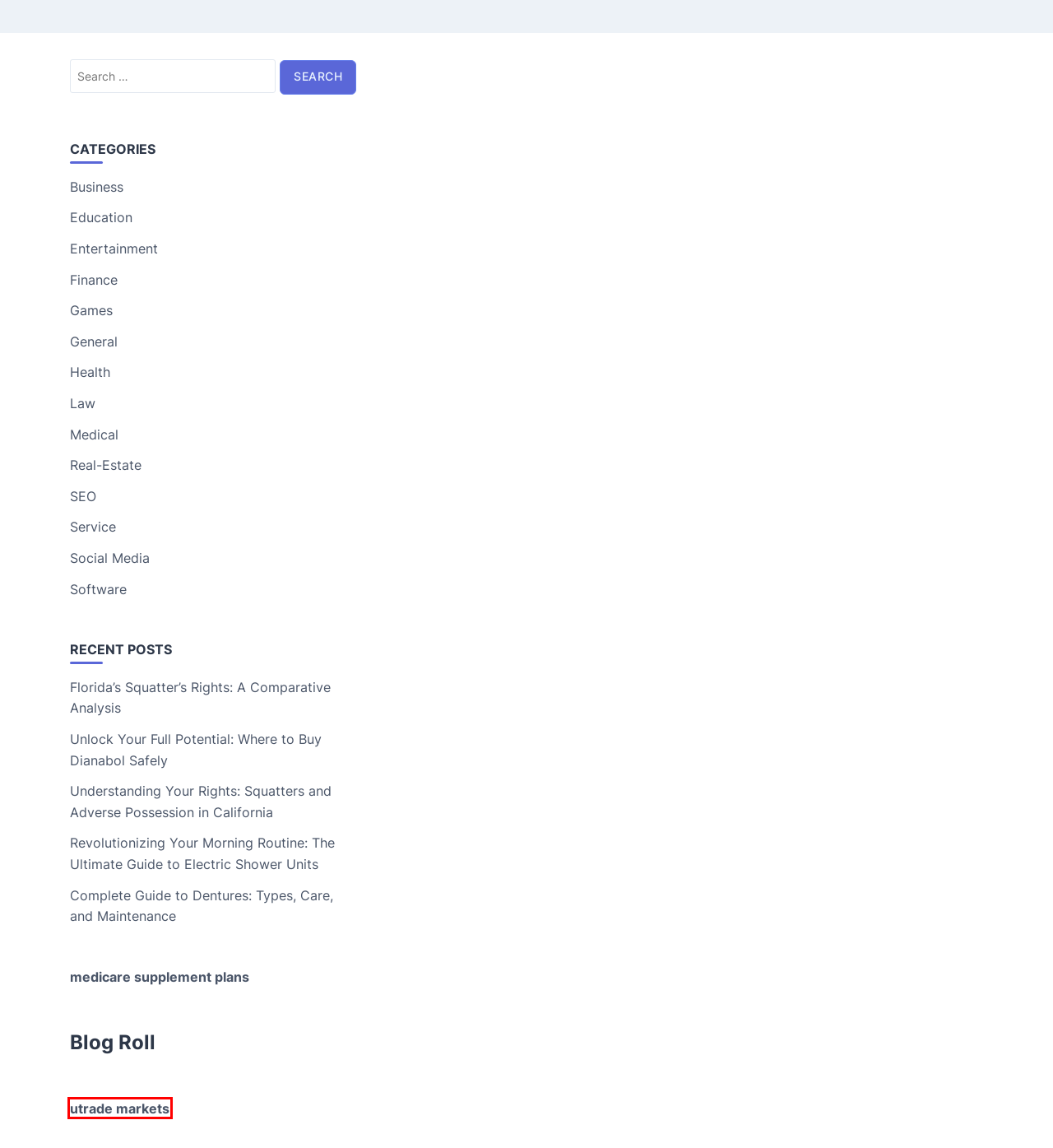Take a look at the provided webpage screenshot featuring a red bounding box around an element. Select the most appropriate webpage description for the page that loads after clicking on the element inside the red bounding box. Here are the candidates:
A. Florida’s Squatter’s Rights: A Comparative Analysis – the Wardrobe
B. Social Media – the Wardrobe
C. Finance – the Wardrobe
D. UTrade Markets
E. General – the Wardrobe
F. Entertainment – the Wardrobe
G. Law – the Wardrobe
H. Medical – the Wardrobe

D